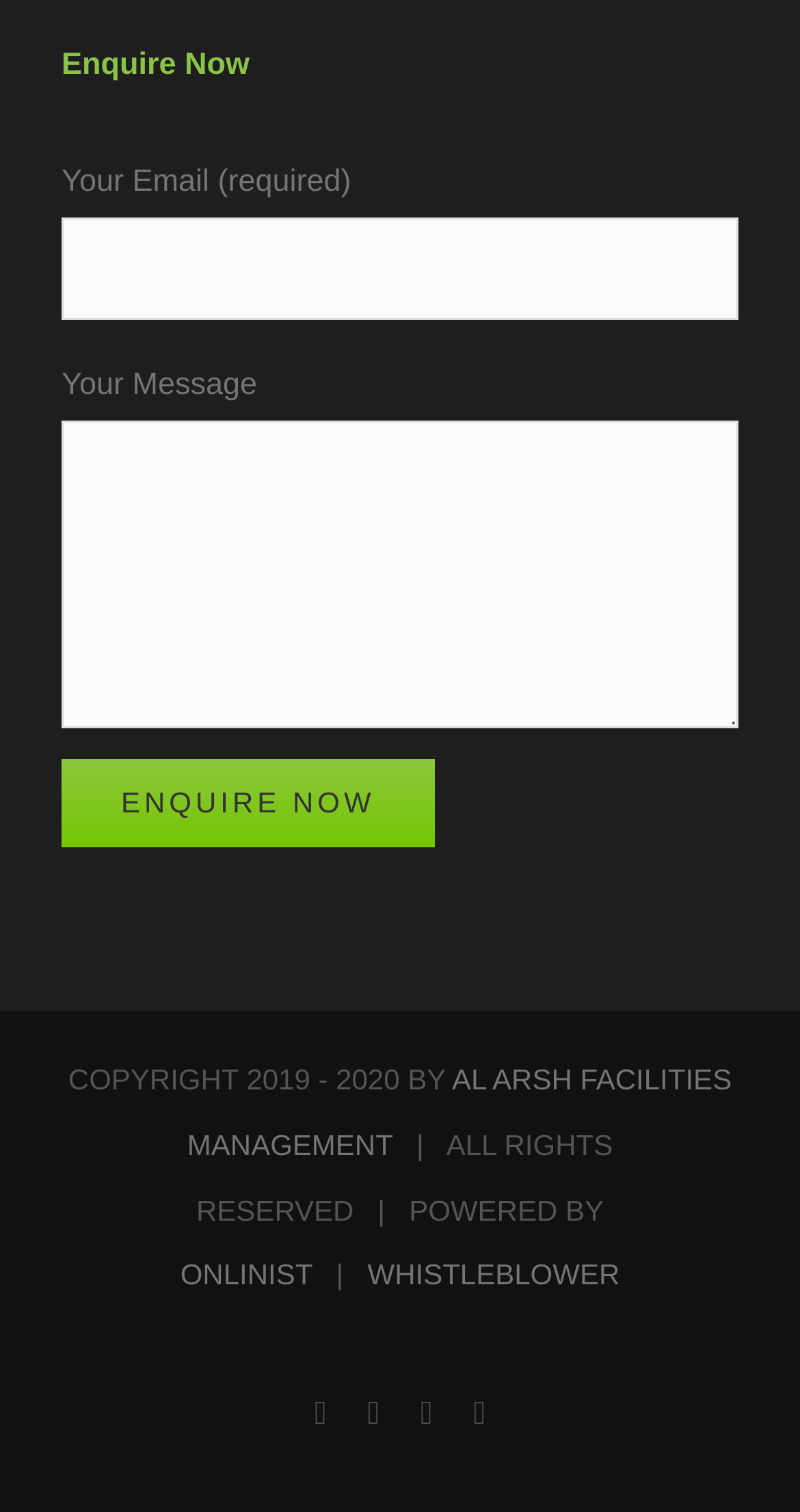Reply to the question with a brief word or phrase: How many social media links are there?

4